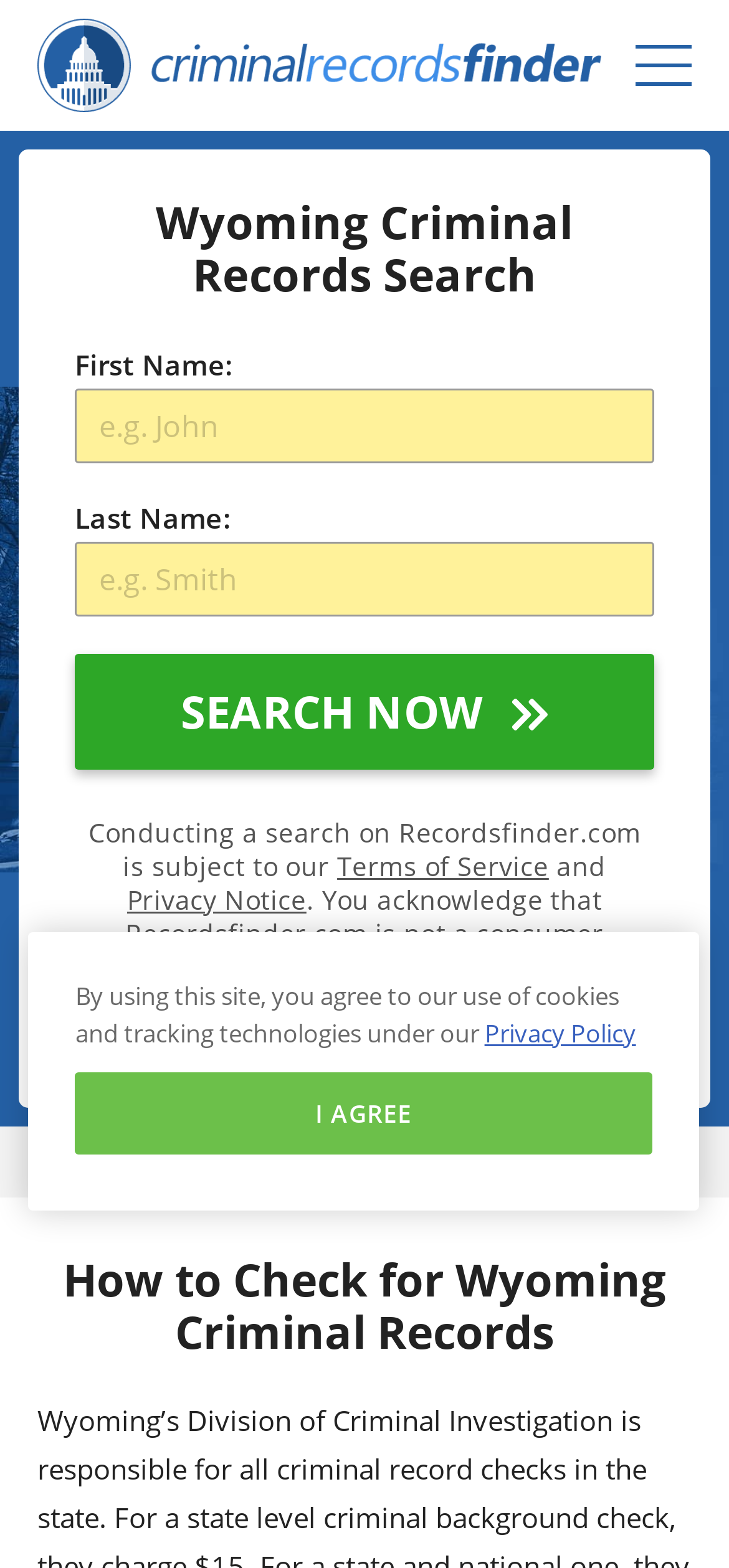Give a concise answer using only one word or phrase for this question:
What is the text above the 'I AGREE' button?

By using this site, you agree to our use of cookies